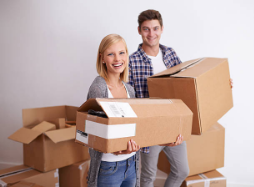What is the atmosphere conveyed by the couple's expressions?
Look at the image and construct a detailed response to the question.

The couple's expressions convey a sense of excitement and anticipation, which is reflective of the fresh beginnings that often accompany moving to a new home, suggesting that they are looking forward to this new chapter in their lives.